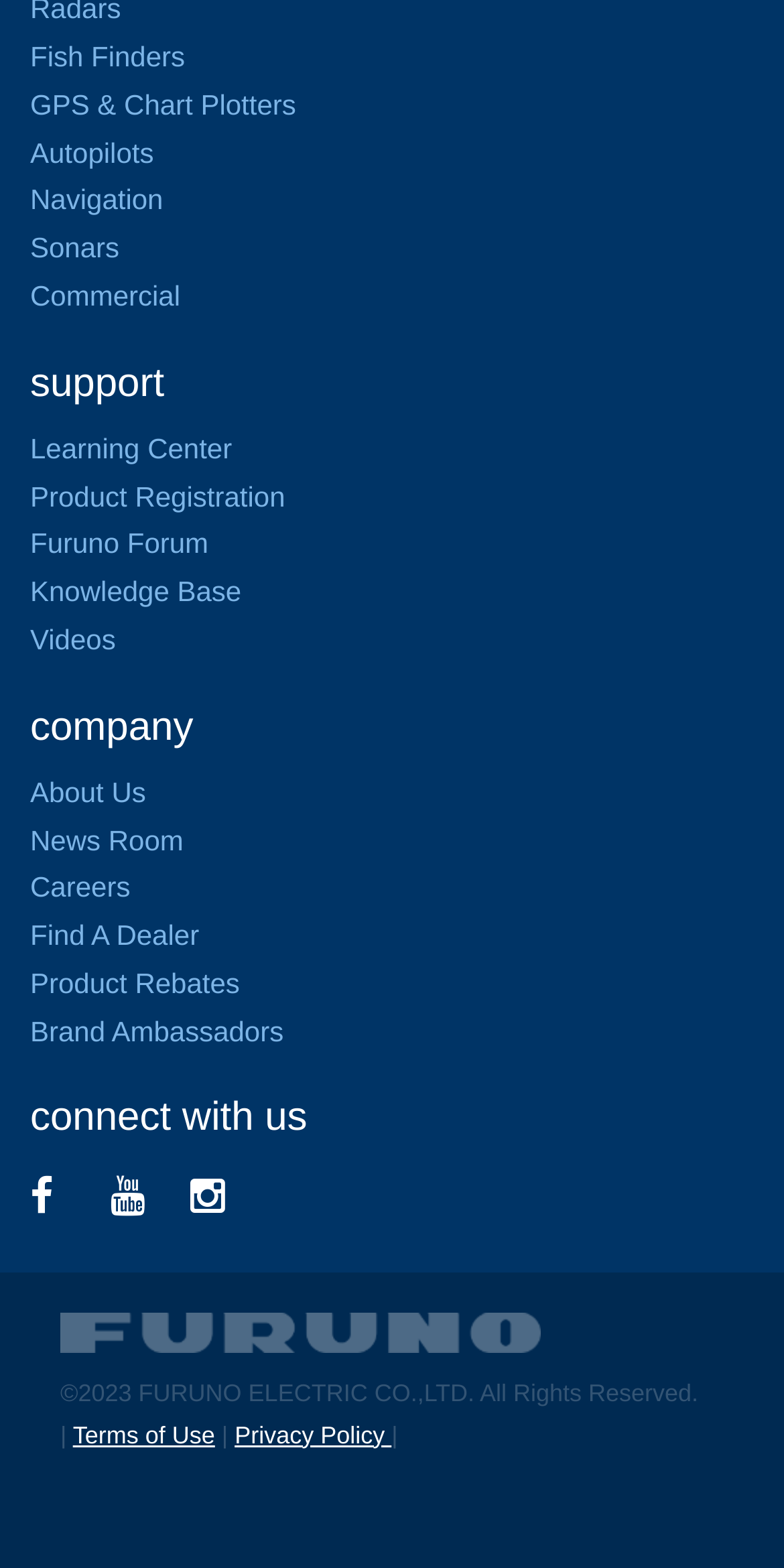What is the purpose of the 'Learning Center' link?
Answer with a single word or phrase by referring to the visual content.

To provide educational resources